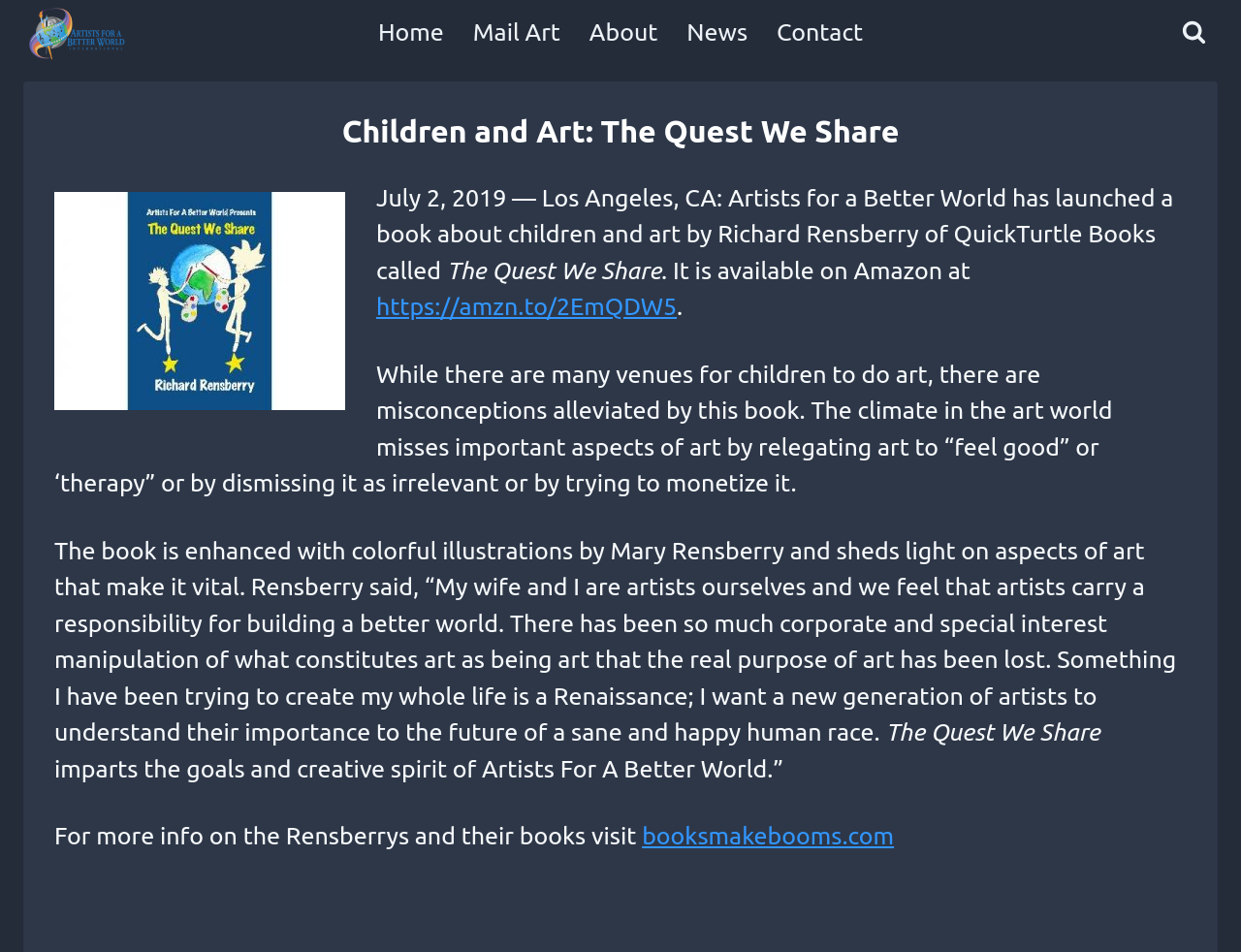Based on the image, give a detailed response to the question: What is the name of the organization?

I found the answer by looking at the top-left corner of the webpage, where there is a link with the text 'Artists For A Better World International'. This link is likely to be the name of the organization.